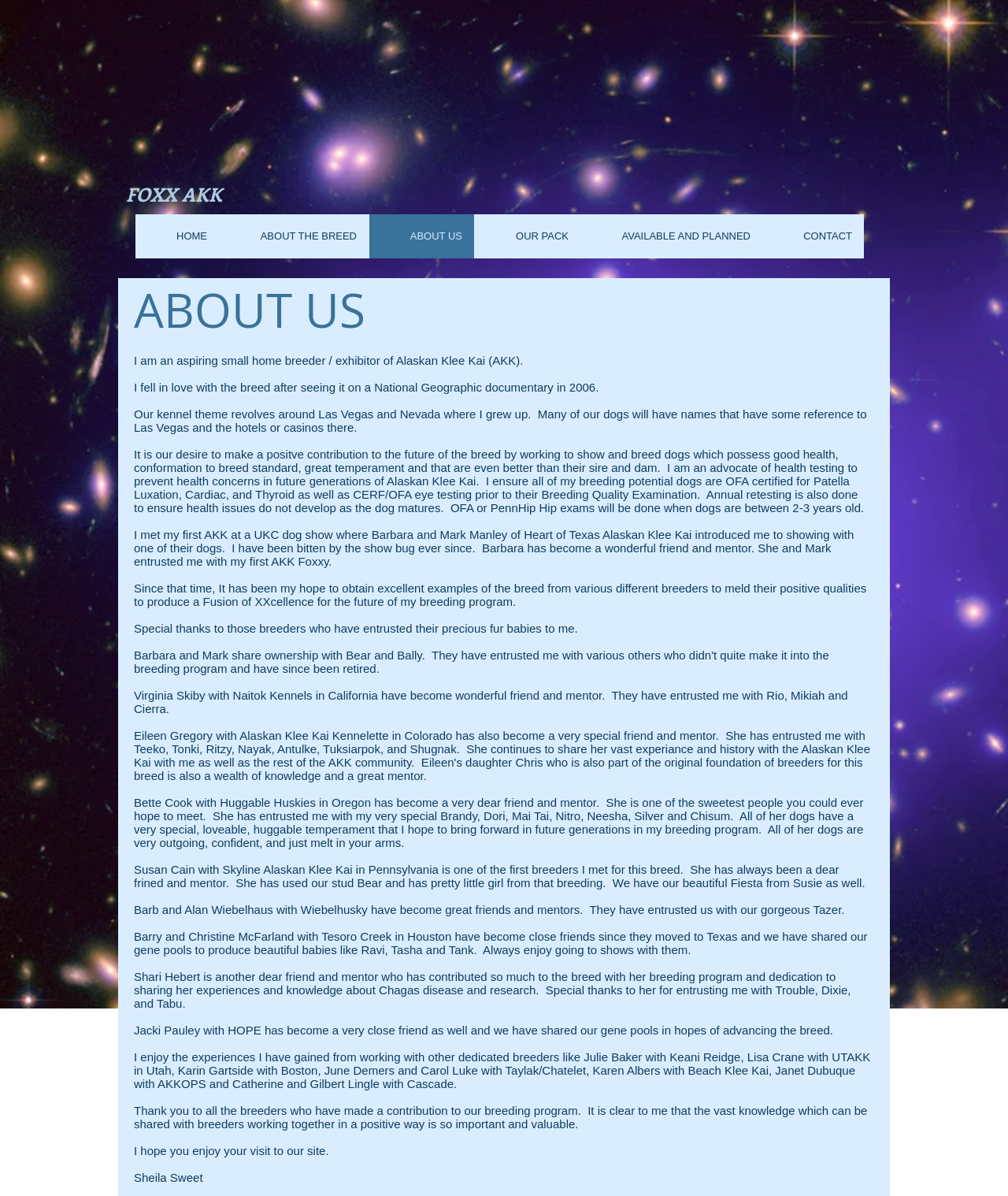What is the breeder's name?
Kindly offer a comprehensive and detailed response to the question.

The breeder's name is mentioned at the bottom of the webpage, in the last paragraph of the 'About Us' section, where it says 'I hope you enjoy your visit to our site. Sheila Sweet'.